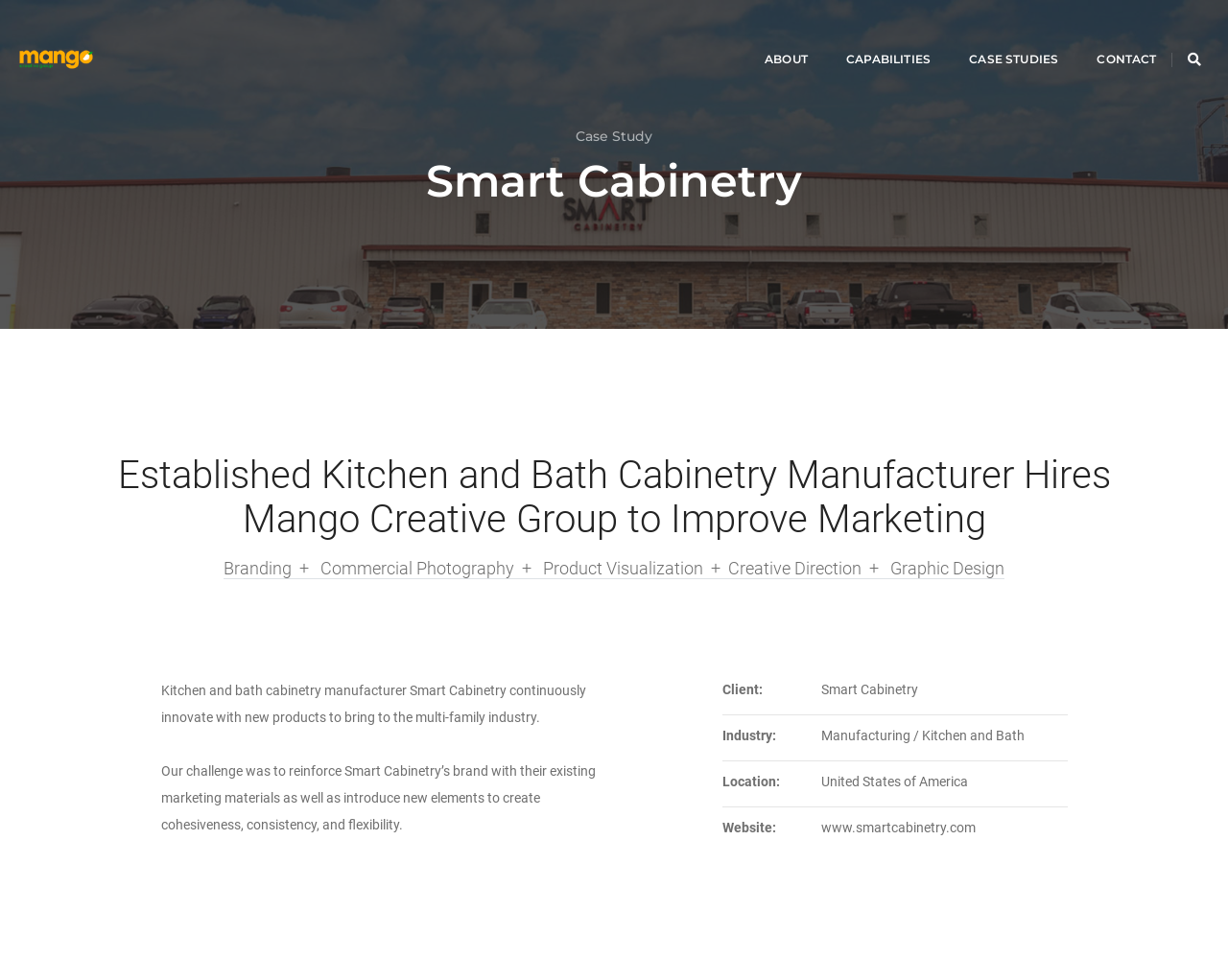What is the location of Smart Cabinetry?
Answer the question with a detailed explanation, including all necessary information.

I found the answer by looking at the 'Location:' section of the case study, which is located below the 'Industry:' section. The text 'United States of America' is listed as the location of Smart Cabinetry.